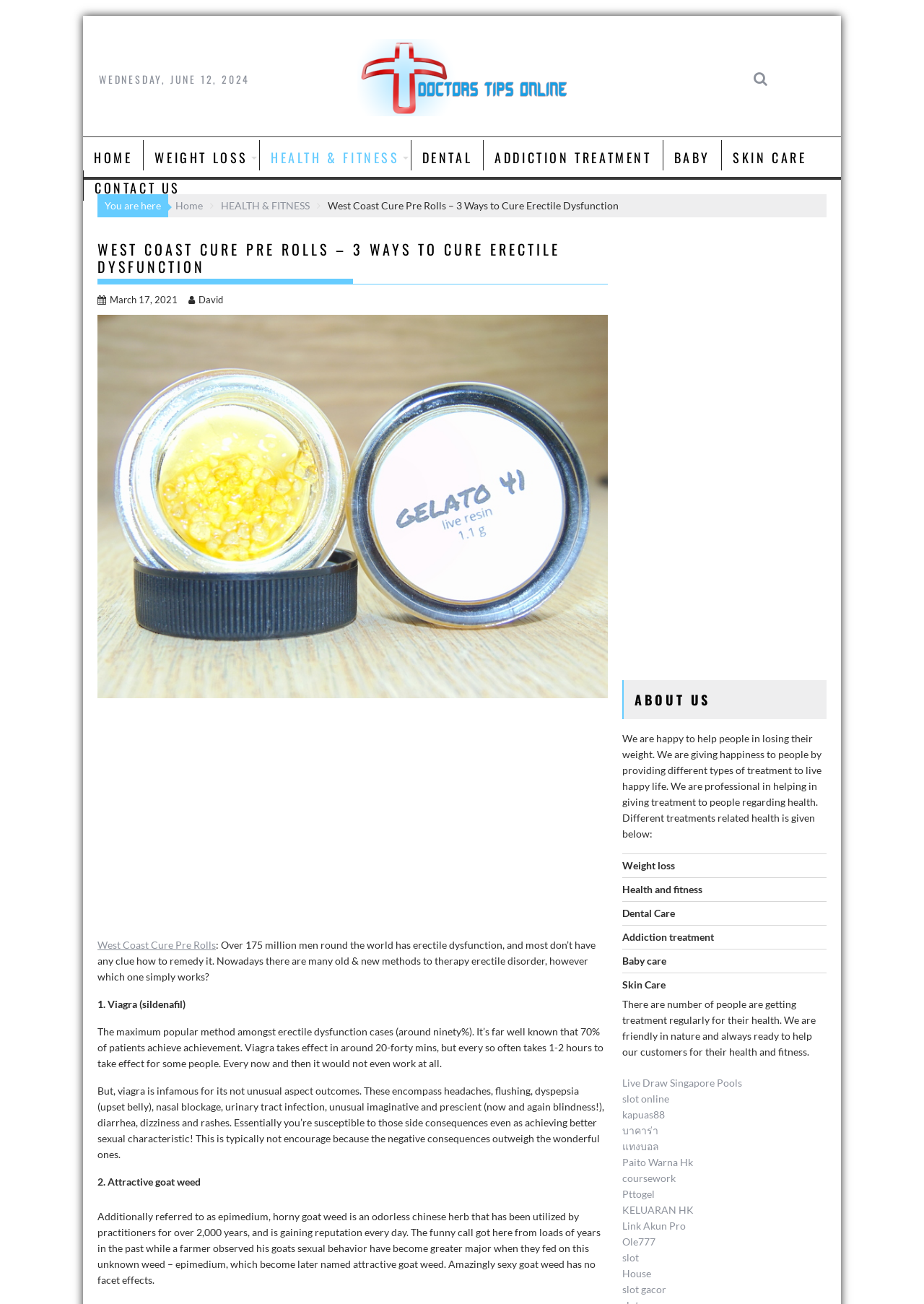Can you look at the image and give a comprehensive answer to the question:
What is the name of the product being discussed?

I found the name of the product by looking at the heading 'WEST COAST CURE PRE ROLLS – 3 WAYS TO CURE ERECTILE DYSFUNCTION' and the link element with the text 'West Coast Cure Pre Rolls'.